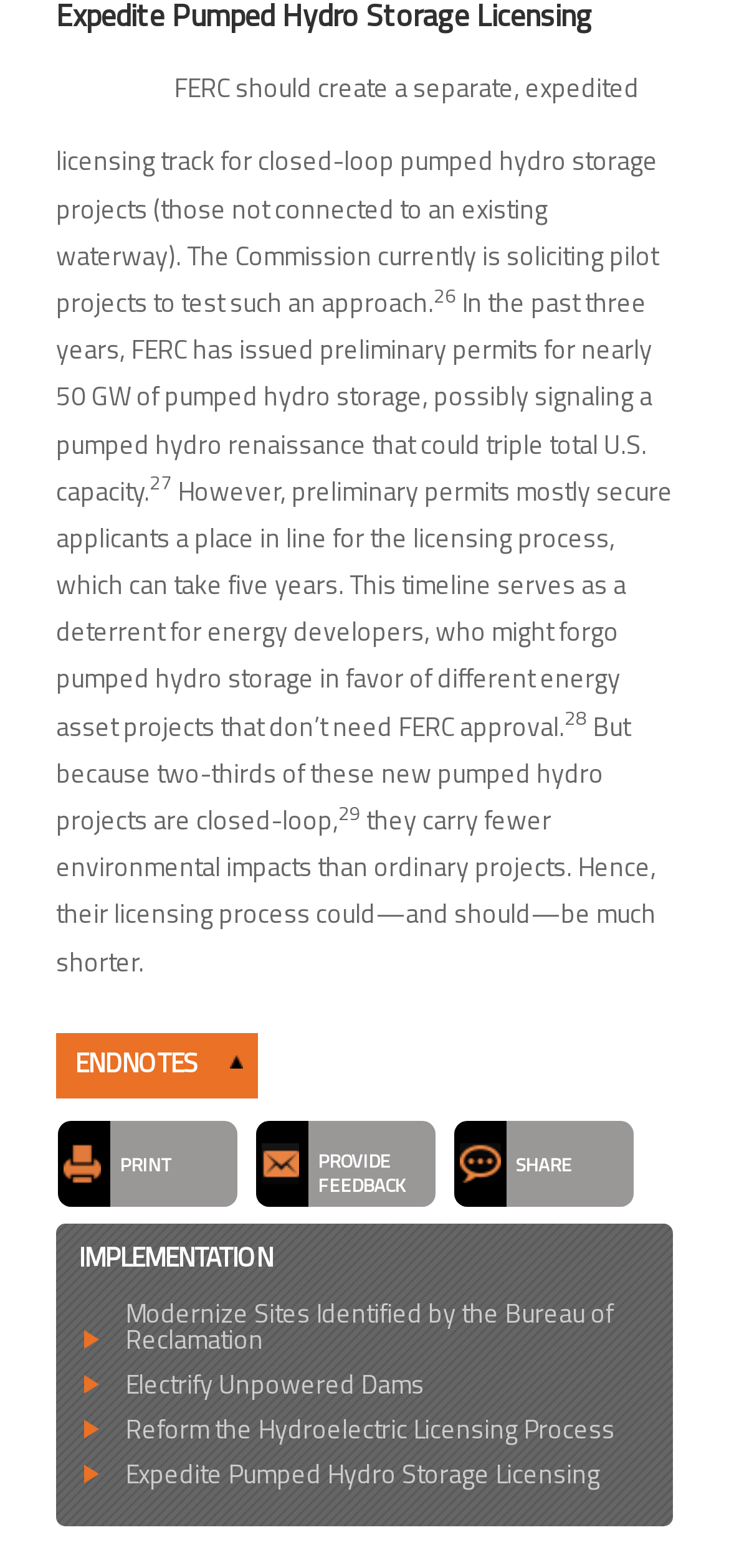Locate the bounding box coordinates of the element's region that should be clicked to carry out the following instruction: "Click on 'Expedite Pumped Hydro Storage Licensing'". The coordinates need to be four float numbers between 0 and 1, i.e., [left, top, right, bottom].

[0.172, 0.927, 0.823, 0.952]